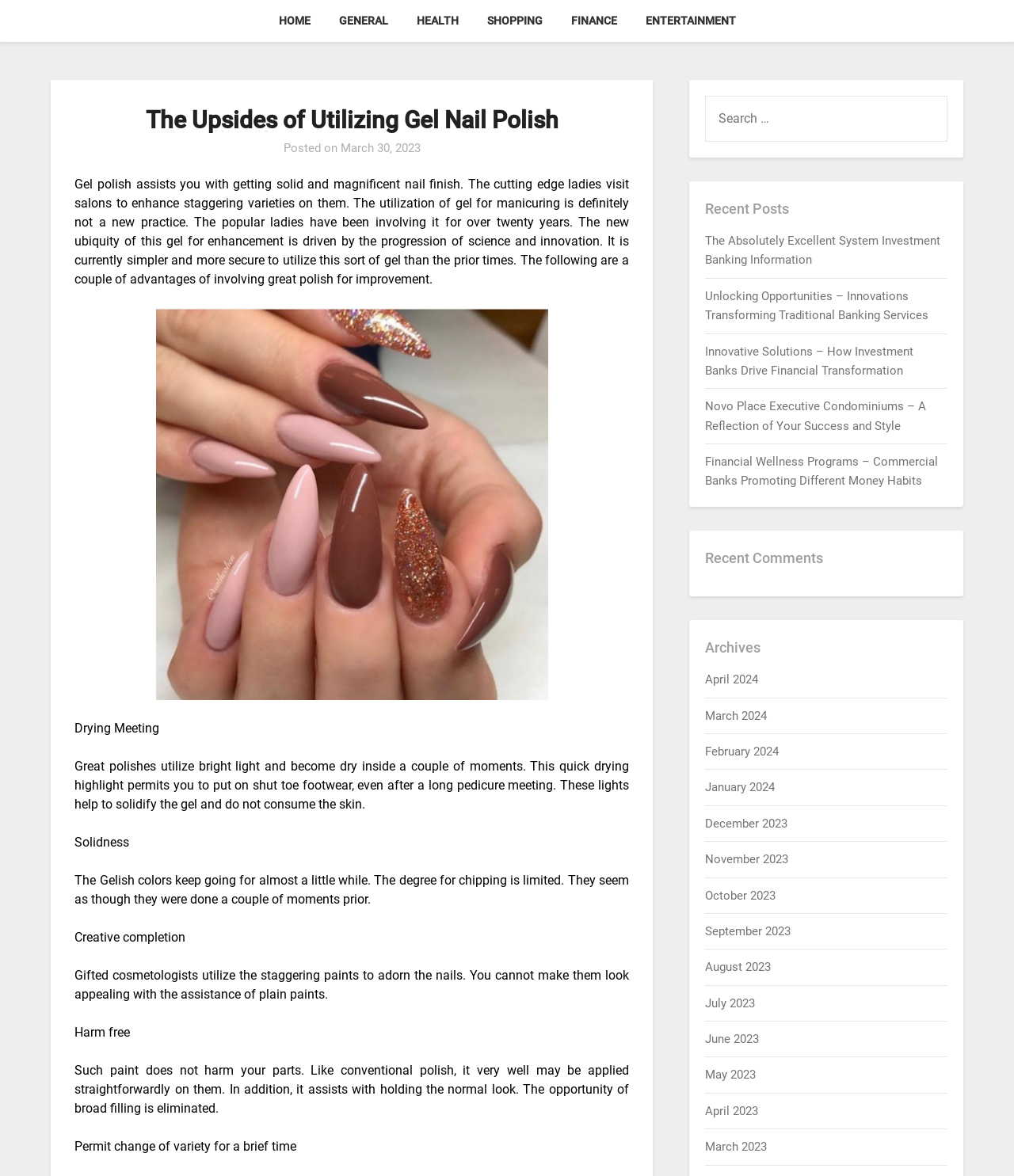How many months are listed in the 'Archives' section?
Could you answer the question in a detailed manner, providing as much information as possible?

The 'Archives' section is located at the right side of the webpage, and it contains links to different months, which can be counted by looking at the links with titles such as 'April 2024', 'March 2024', and others, totaling 12 months.